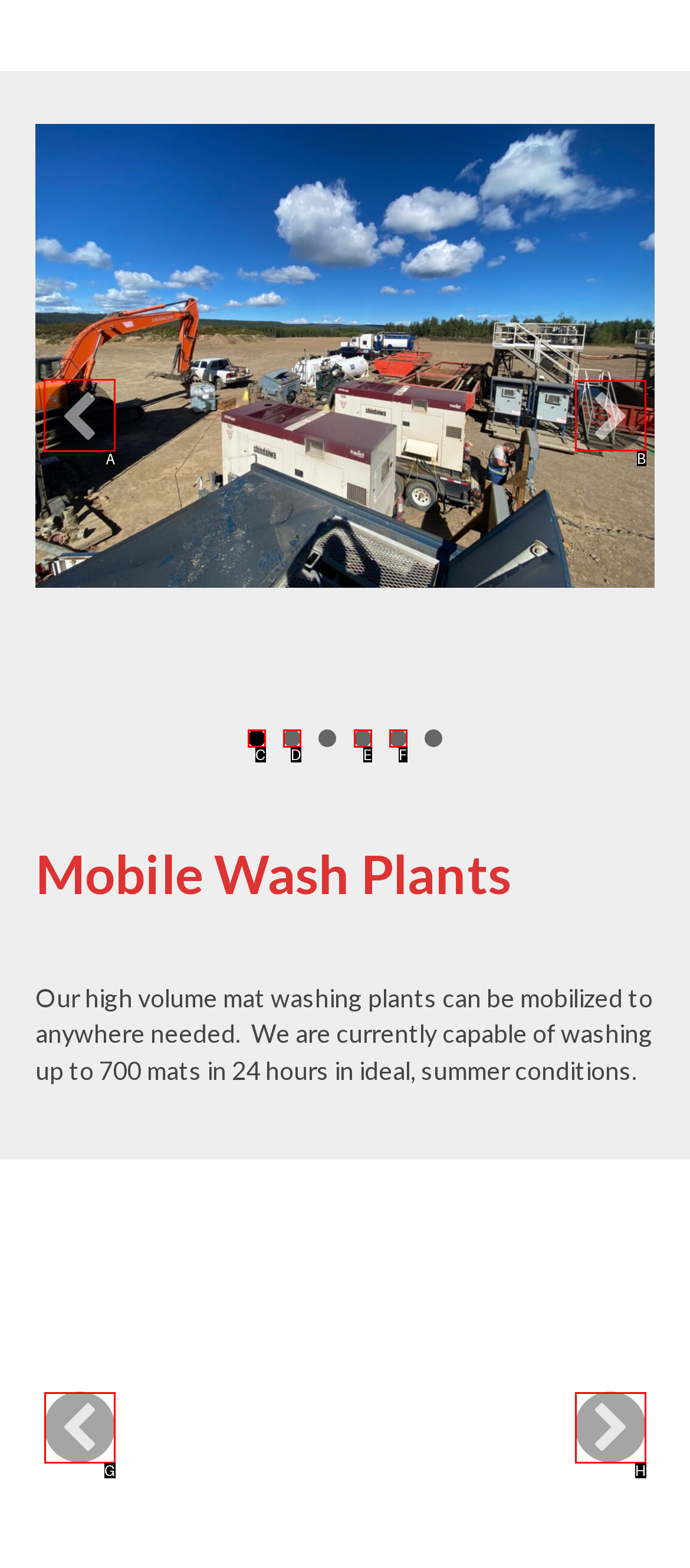Choose the letter of the option that needs to be clicked to perform the task: click the 'previous' button. Answer with the letter.

A